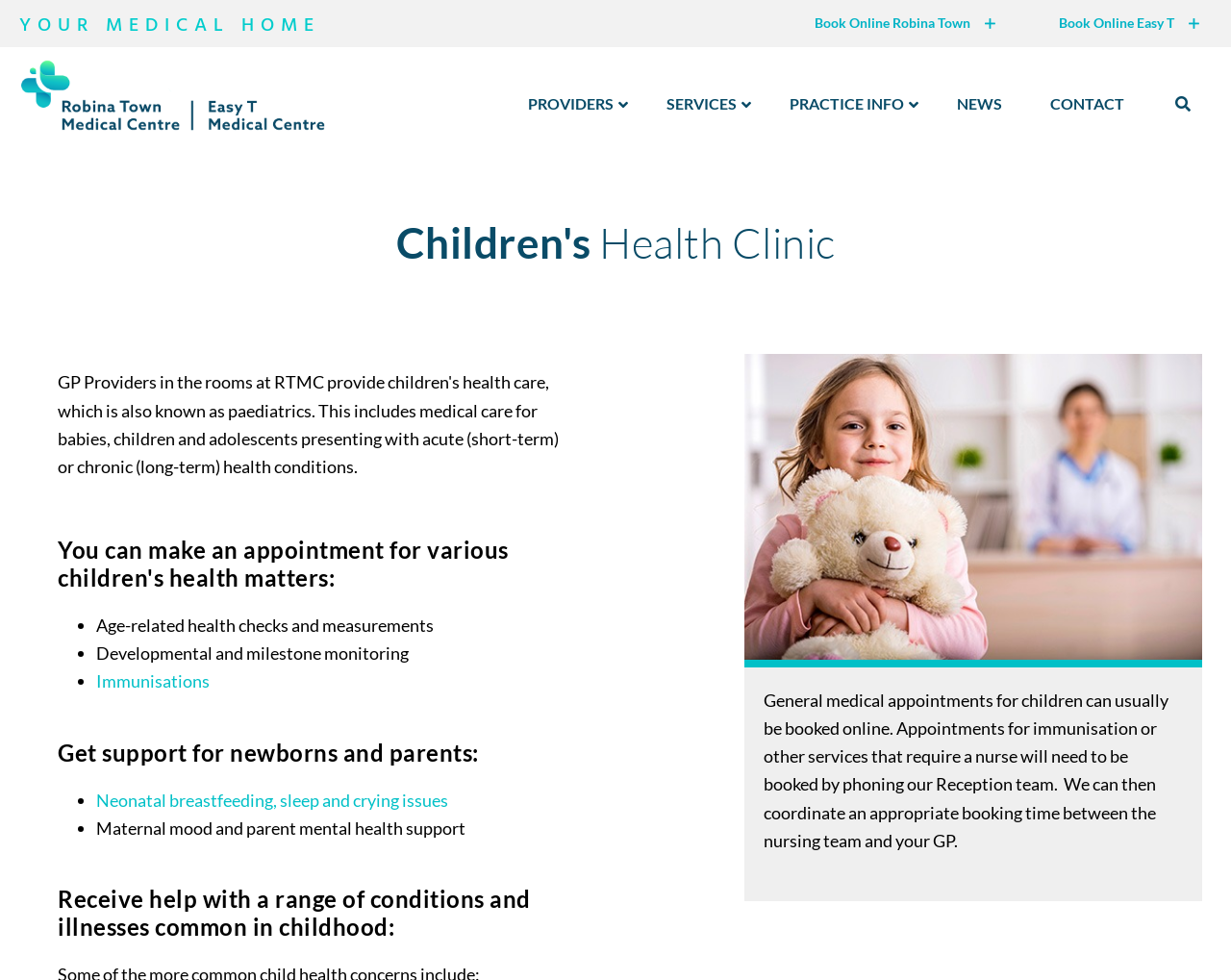Could you determine the bounding box coordinates of the clickable element to complete the instruction: "Get information about immunisations"? Provide the coordinates as four float numbers between 0 and 1, i.e., [left, top, right, bottom].

[0.078, 0.684, 0.17, 0.706]